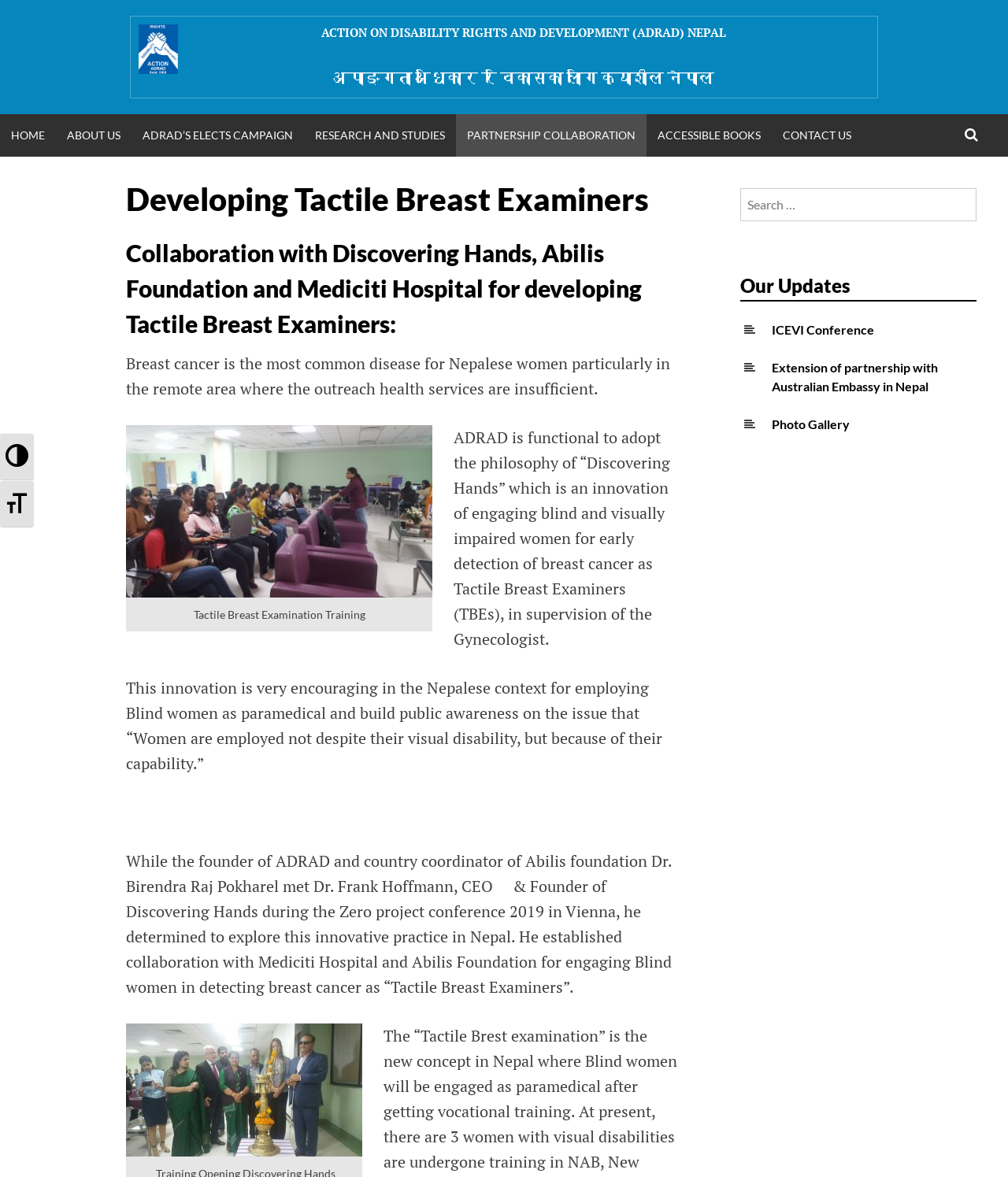Based on the image, provide a detailed and complete answer to the question: 
What is the organization's name?

I found the organization's name by looking at the logo and the text next to it, which says 'ACTION ON DISABILITY RIGHTS AND DEVELOPMENT (ADRAD) NEPAL'.